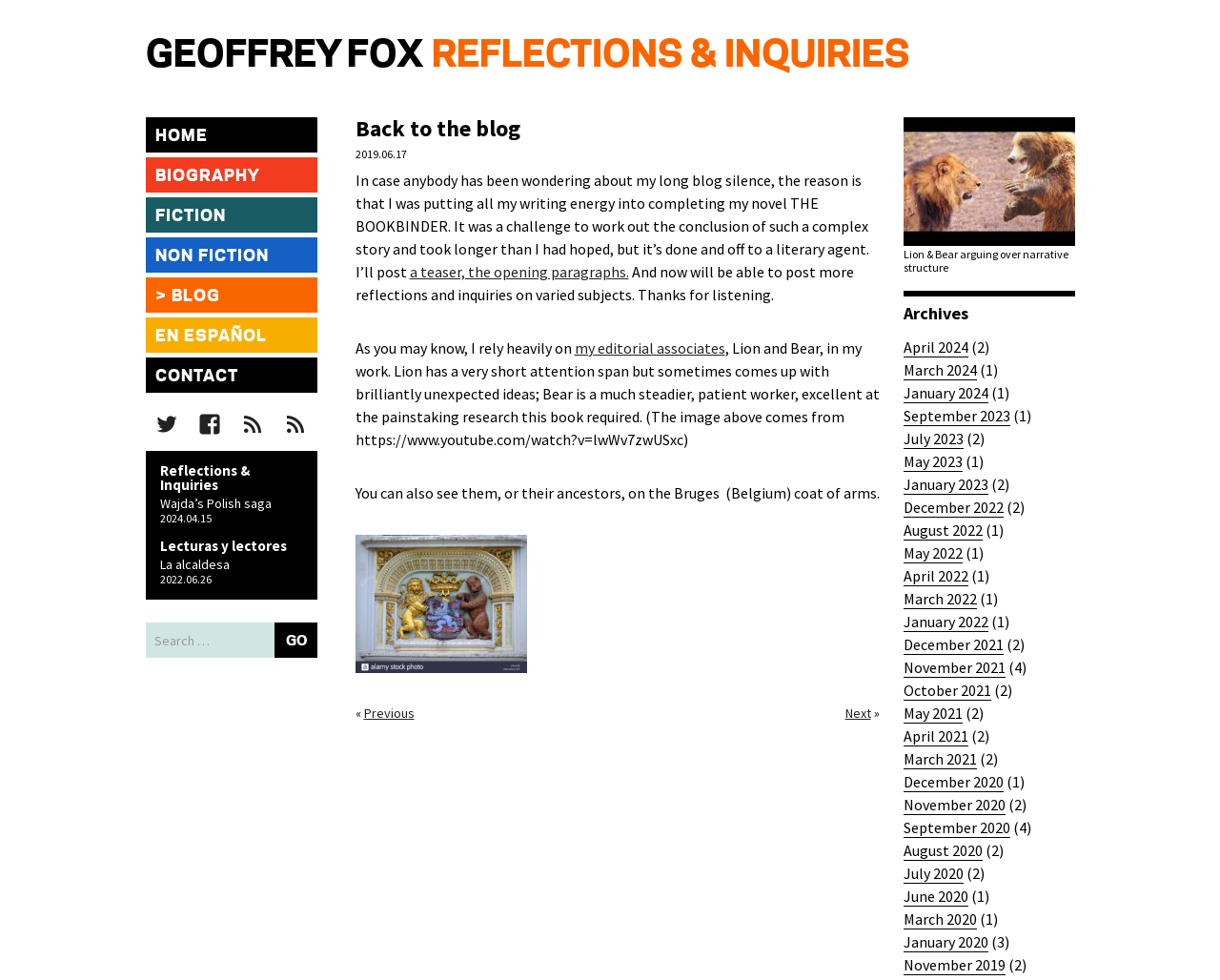Answer the following query with a single word or phrase:
What is the name of the novel mentioned in the latest article?

THE BOOKBINDER